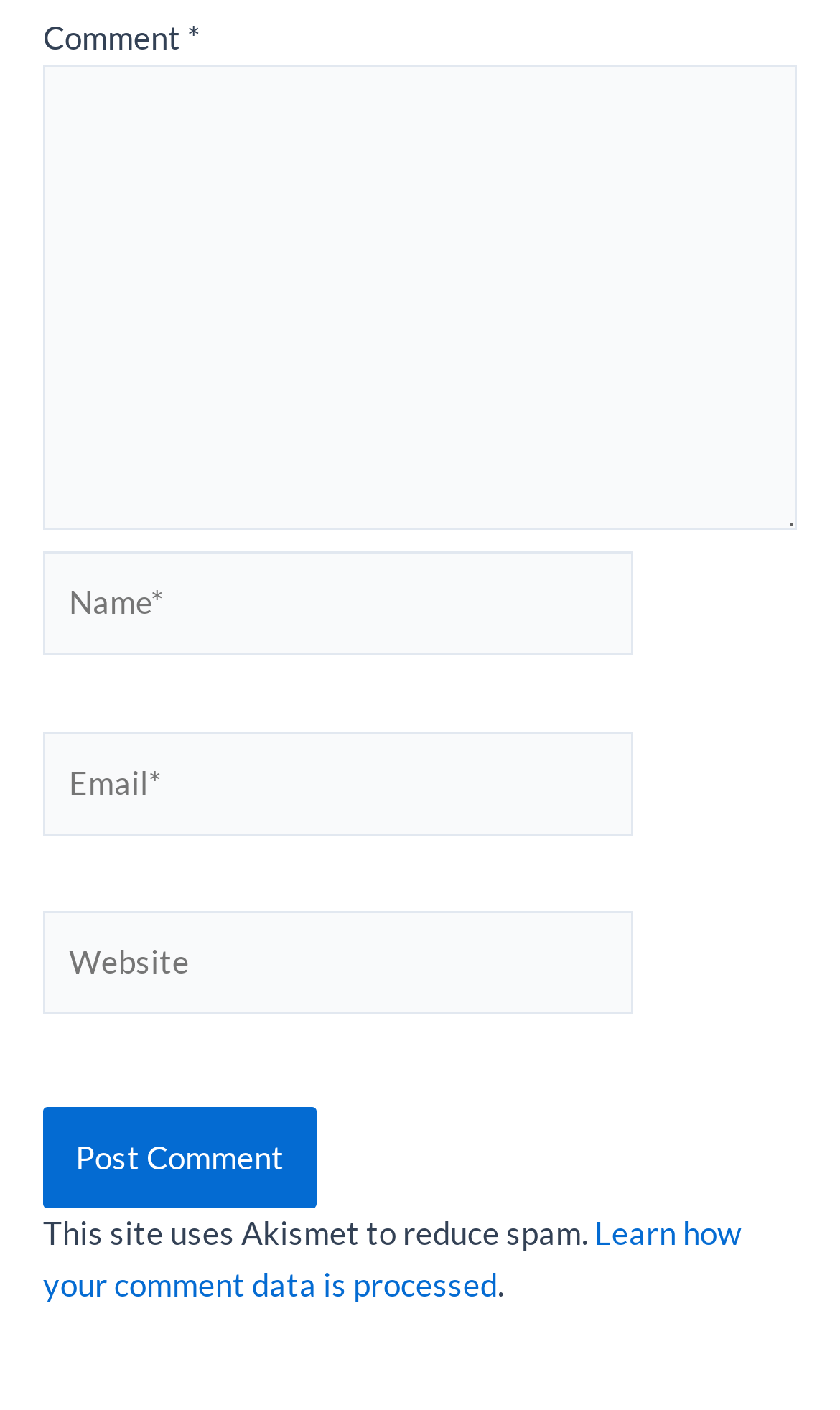What is the purpose of the textbox labeled 'Comment'?
Answer the question based on the image using a single word or a brief phrase.

To enter a comment